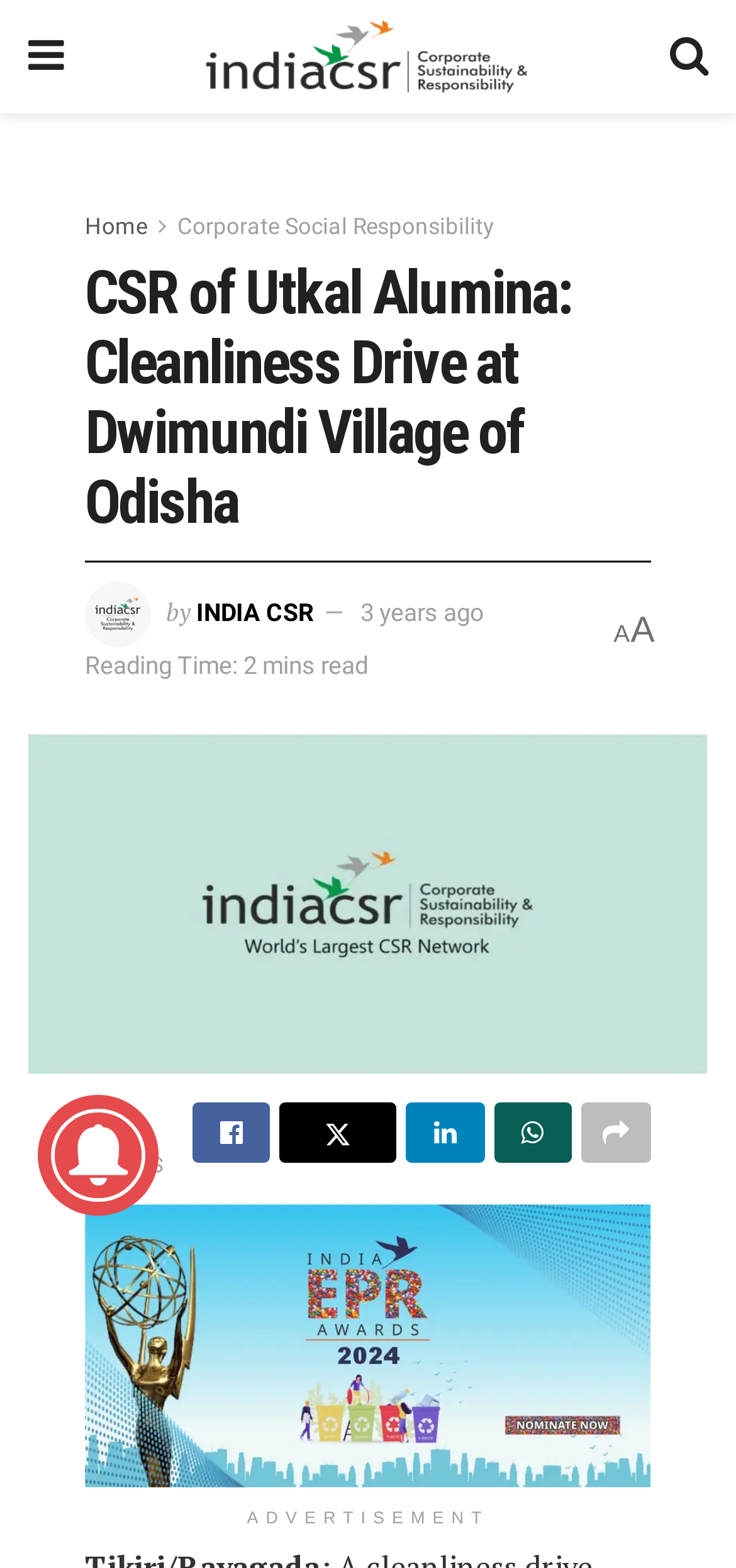Please provide a one-word or short phrase answer to the question:
What is the position of the image with the text 'India EPR Awards 2024'?

bottom